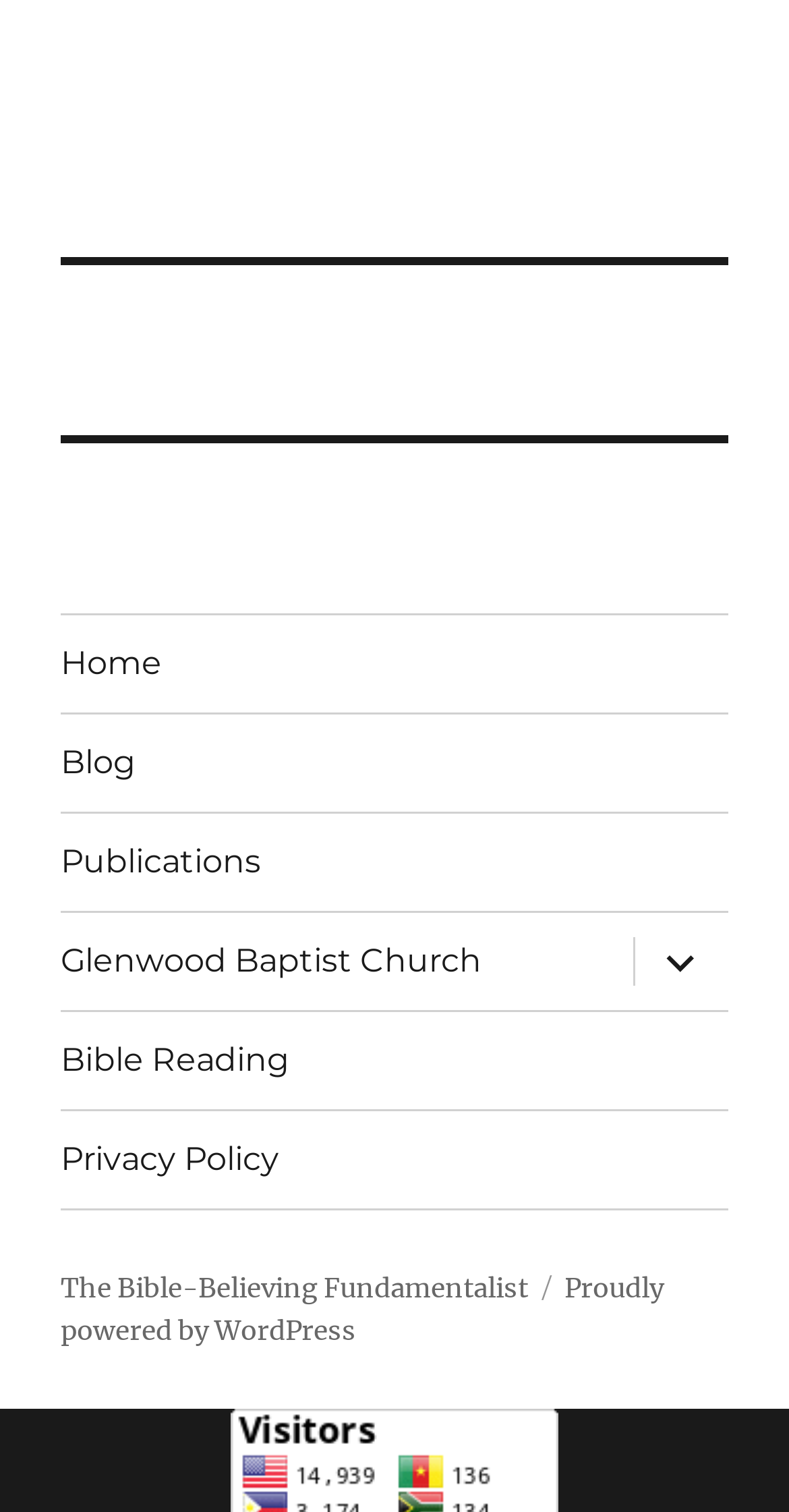Is the 'Glenwood Baptist Church' link internal or external?
Answer with a single word or phrase by referring to the visual content.

External